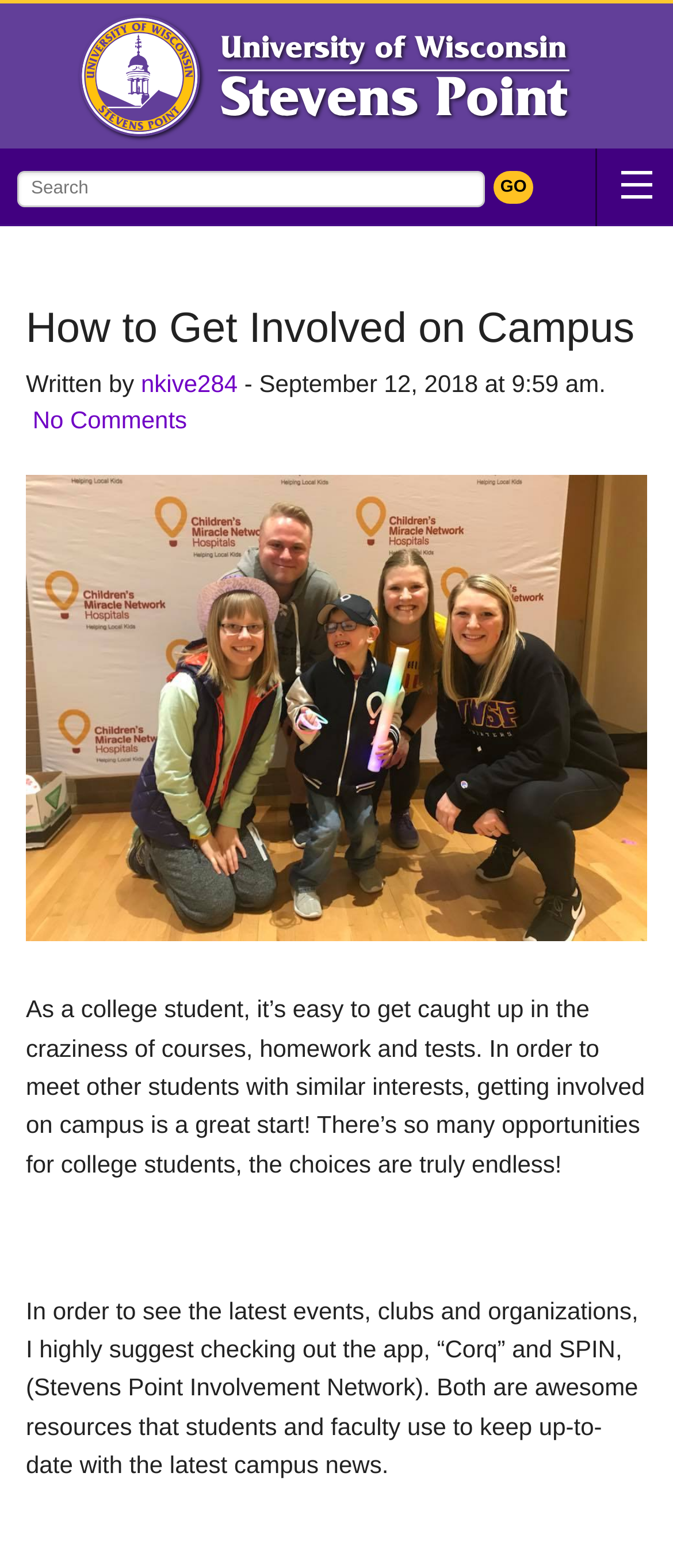Can you find and provide the main heading text of this webpage?

How to Get Involved on Campus